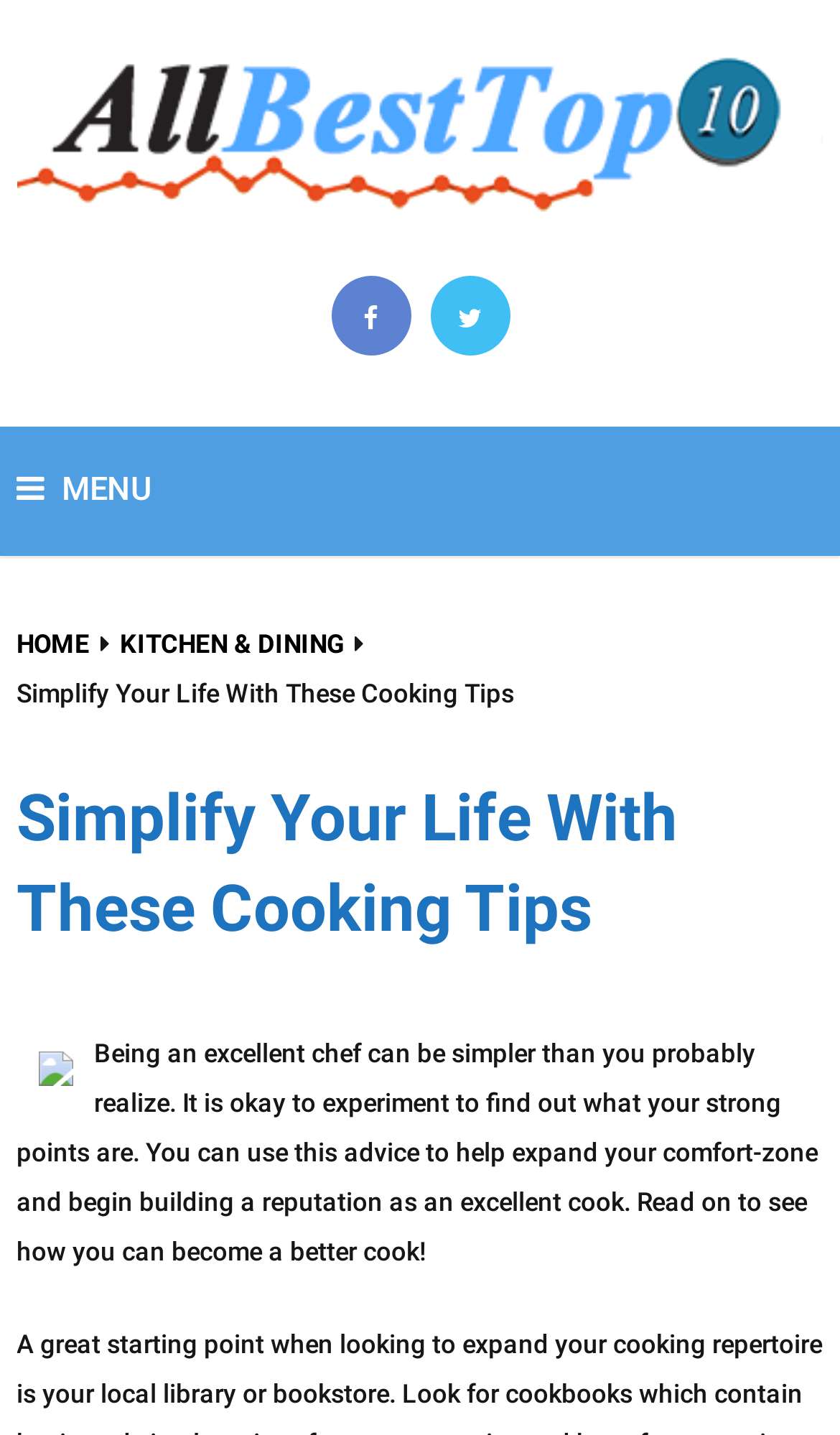How many submenu items are under the main menu?
From the image, provide a succinct answer in one word or a short phrase.

2